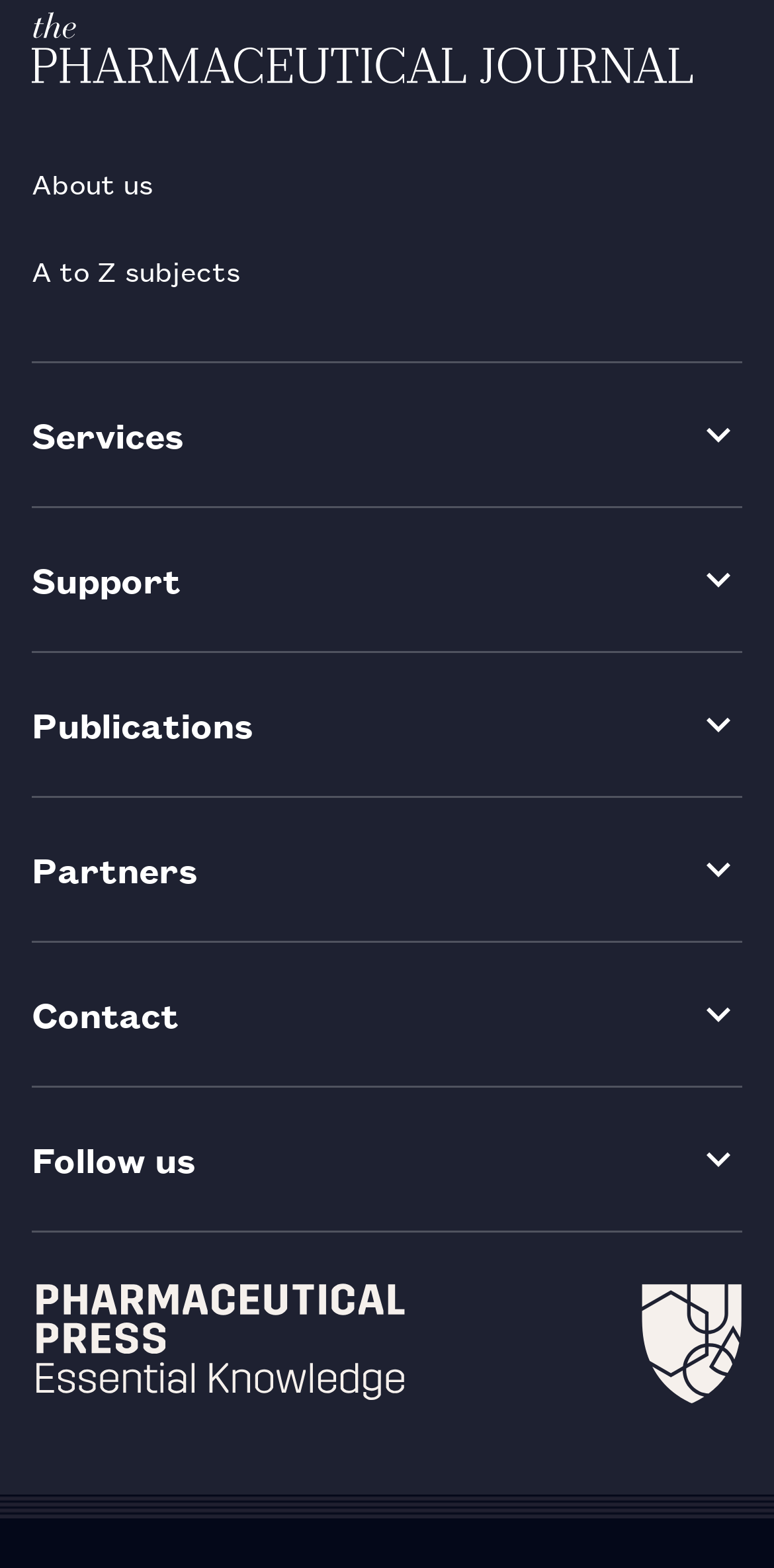Identify the bounding box coordinates for the element that needs to be clicked to fulfill this instruction: "Click the link at the bottom left". Provide the coordinates in the format of four float numbers between 0 and 1: [left, top, right, bottom].

[0.041, 0.816, 0.528, 0.9]